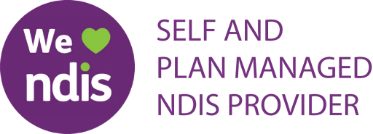Provide a comprehensive description of the image.

The image features a circular logo with a deep purple background, prominently displaying the text "We ♥ ndis" indicating support for the National Disability Insurance Scheme (NDIS). Below this, the phrase "SELF AND PLAN MANAGED NDIS PROVIDER" is showcased in bold, ensuring clarity regarding the services offered. This logo communicates an organization's commitment to being a self and plan-managed provider under the NDIS, highlighting its dedication to supporting individuals with disabilities in accessing and managing their required services.